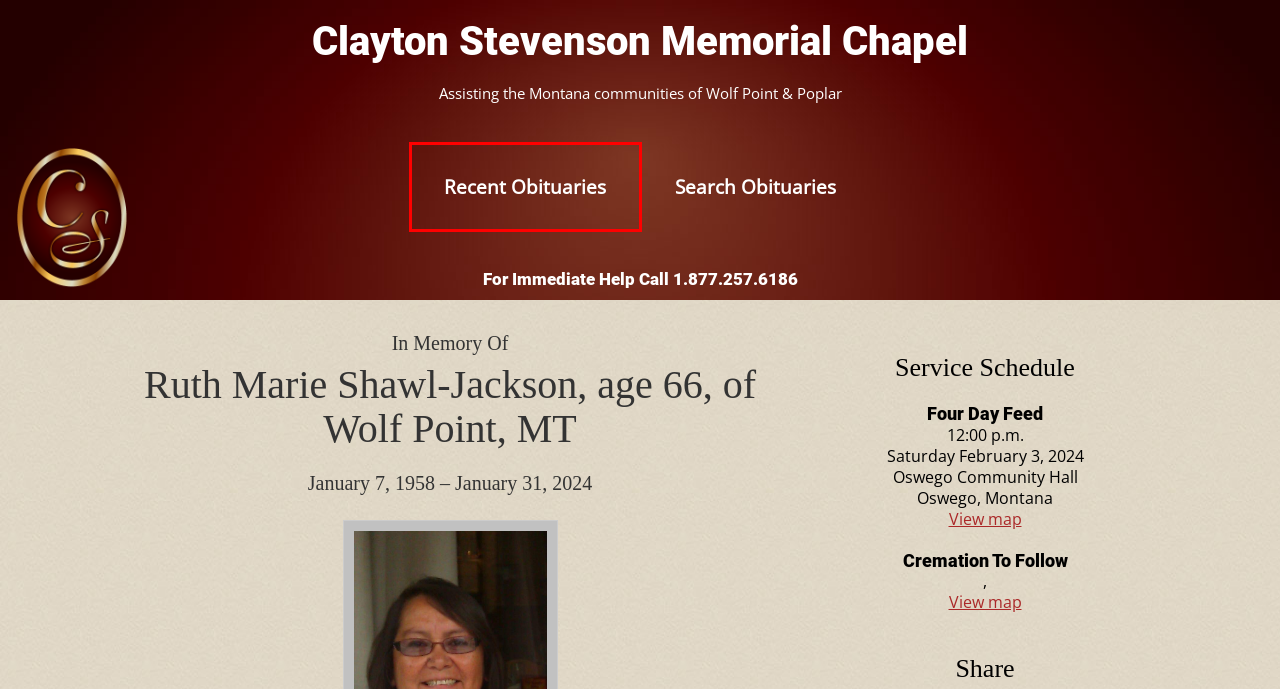Look at the screenshot of the webpage and find the element within the red bounding box. Choose the webpage description that best fits the new webpage that will appear after clicking the element. Here are the candidates:
A. Search Obituaries
B. Family Assistance
C. Funeral Home Locations
D. Contact Us
E. Floral Shops
F. Stevenson & Sons Monument Co. – Miles City Montana
G. Add Your Photo
H. Clayton Stevenson Memorial Chapel — Assisting the Montana communities of Wolf Point & Poplar

H